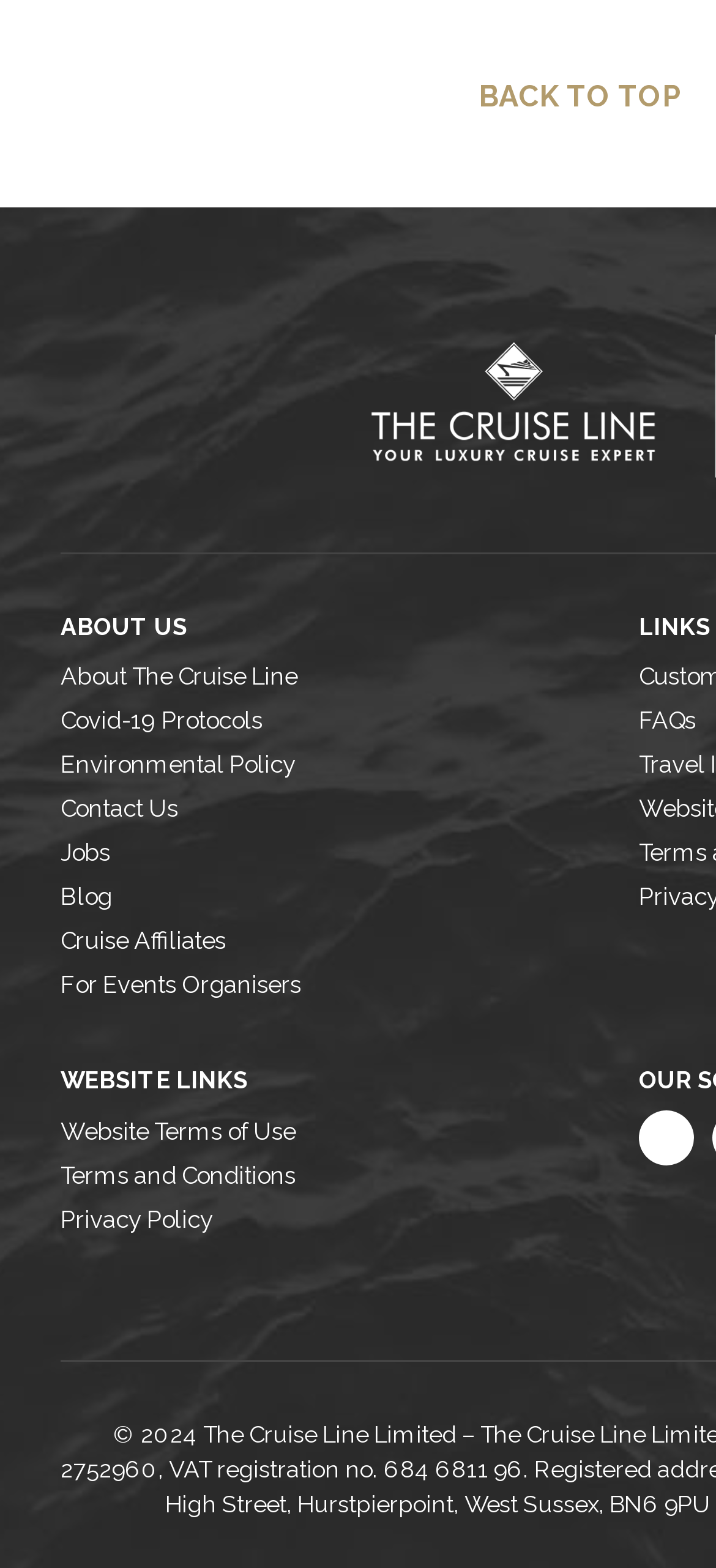What is the last link on the webpage?
Please craft a detailed and exhaustive response to the question.

The last link on the webpage is 'Privacy Policy' which is located at the bottom left corner of the page with a bounding box of [0.085, 0.764, 0.892, 0.792].